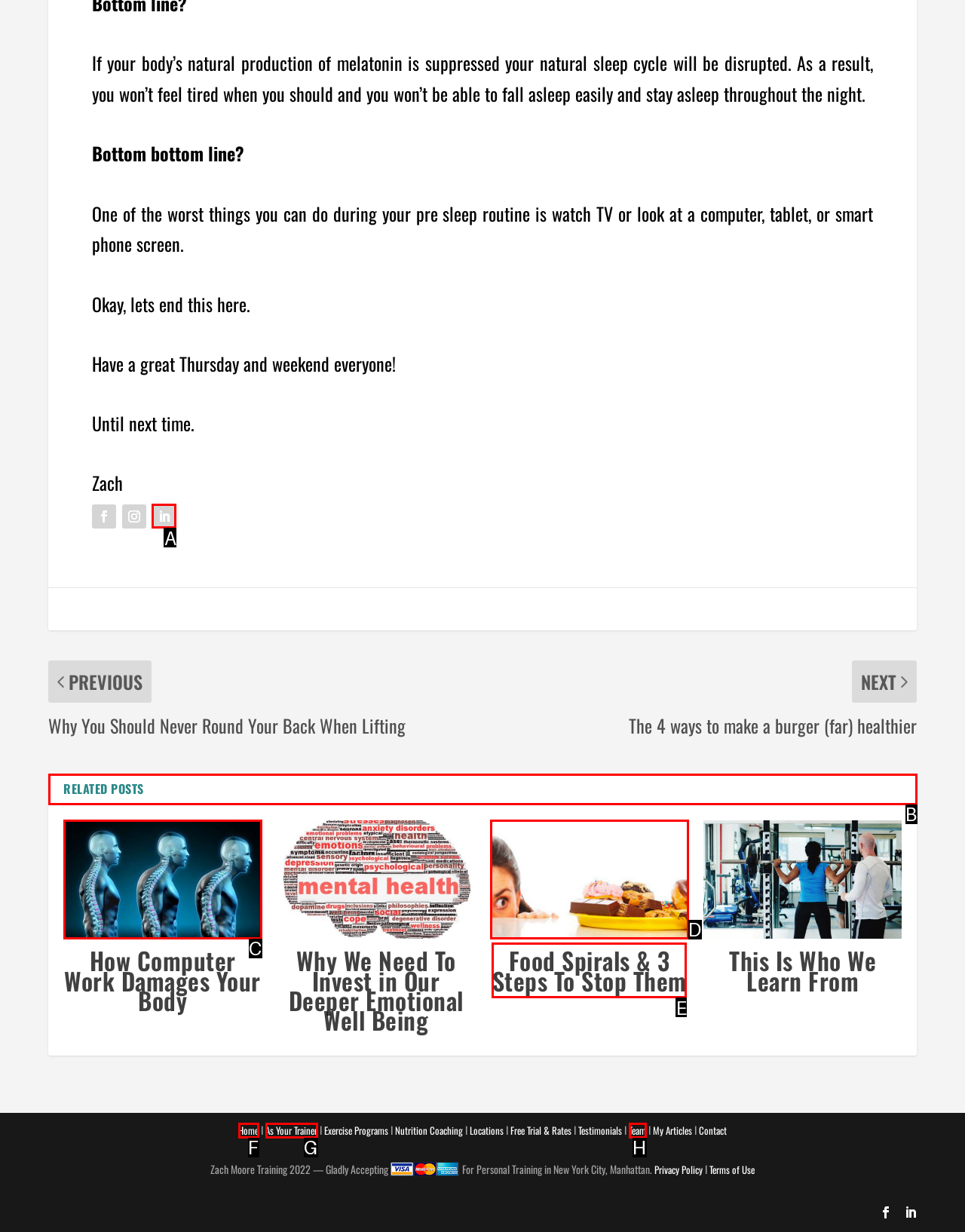Identify the correct option to click in order to complete this task: View the 'RELATED POSTS'
Answer with the letter of the chosen option directly.

B